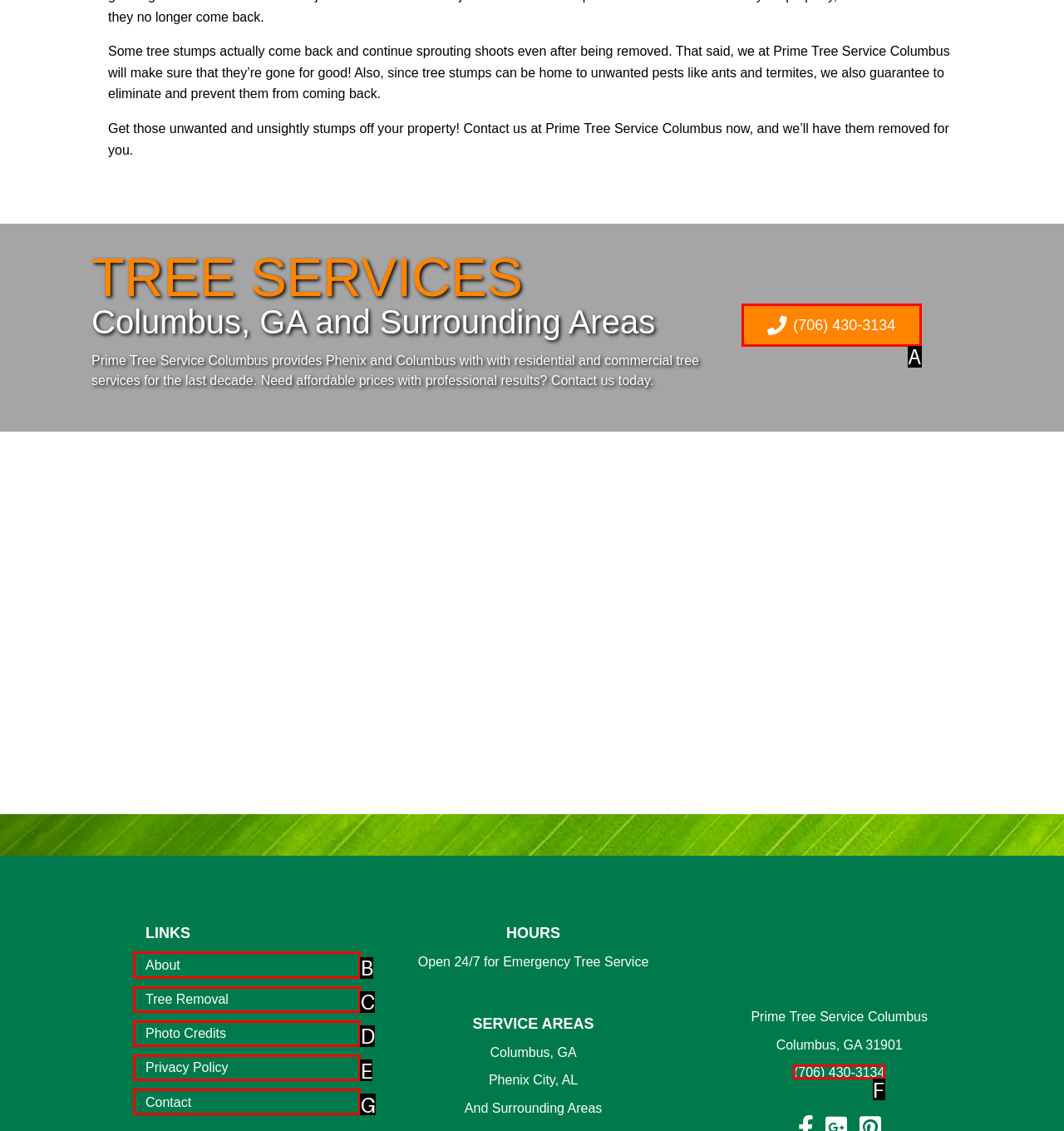Select the appropriate option that fits: About
Reply with the letter of the correct choice.

B